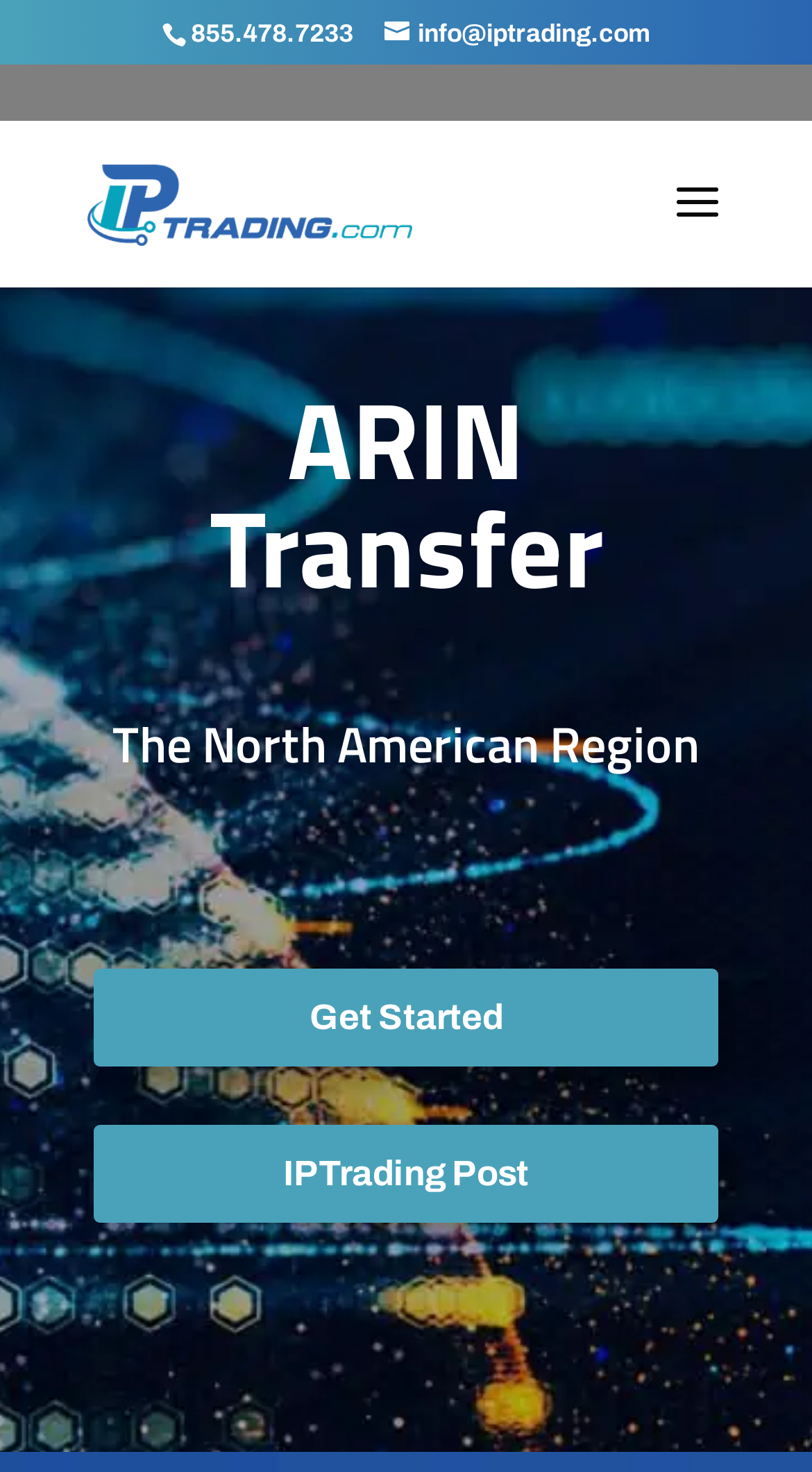What is the name of the image on the webpage?
Please use the visual content to give a single word or phrase answer.

IP Trading